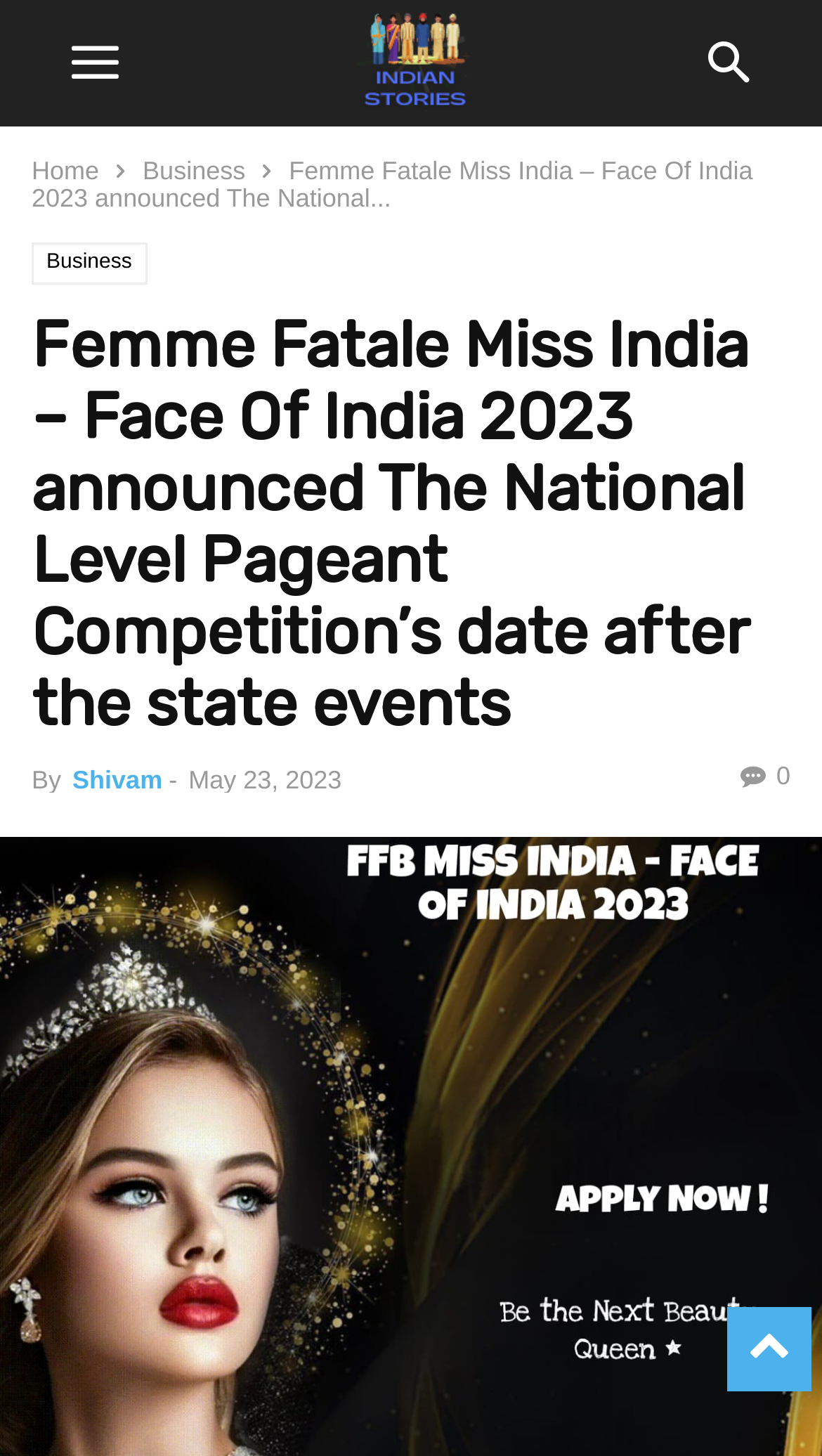Please identify the bounding box coordinates for the region that you need to click to follow this instruction: "read the article by Shivam".

[0.088, 0.526, 0.198, 0.546]